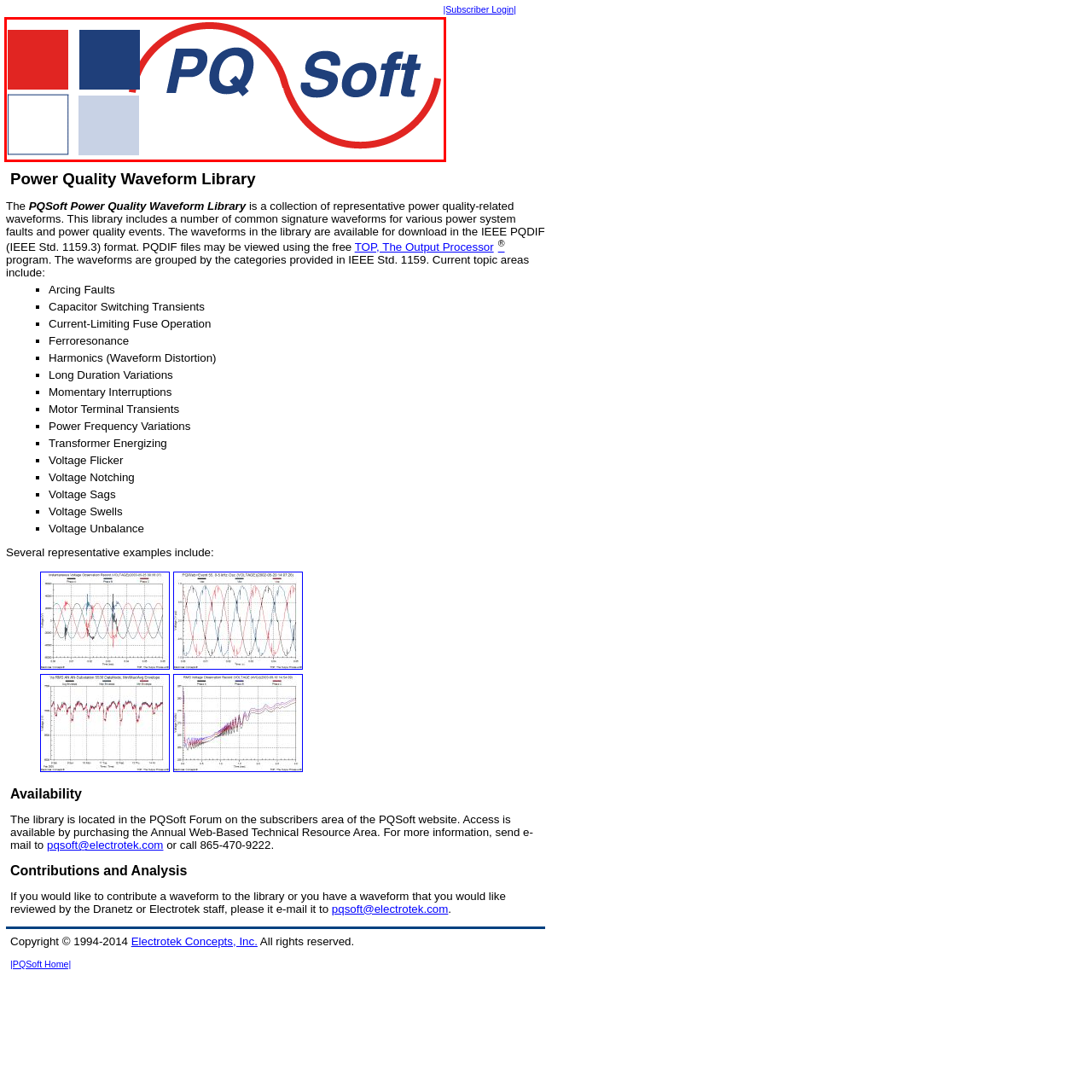Offer an in-depth description of the image encased within the red bounding lines.

The image features the logo of PQSoft, which prominently showcases the name "PQSoft" in a bold, modern font. The logo design includes a vibrant red arc that subtly suggests movement and energy, emphasizing the dynamic nature of power quality analysis. To the left of the text, there are four squares in varying shades, including red, blue, and light gray, which contribute to a visually appealing and professional aesthetic. This logo represents PQSoft's commitment to providing advanced resources and tools for power quality waveform analysis, reflecting its identity as a reliable source in the field.